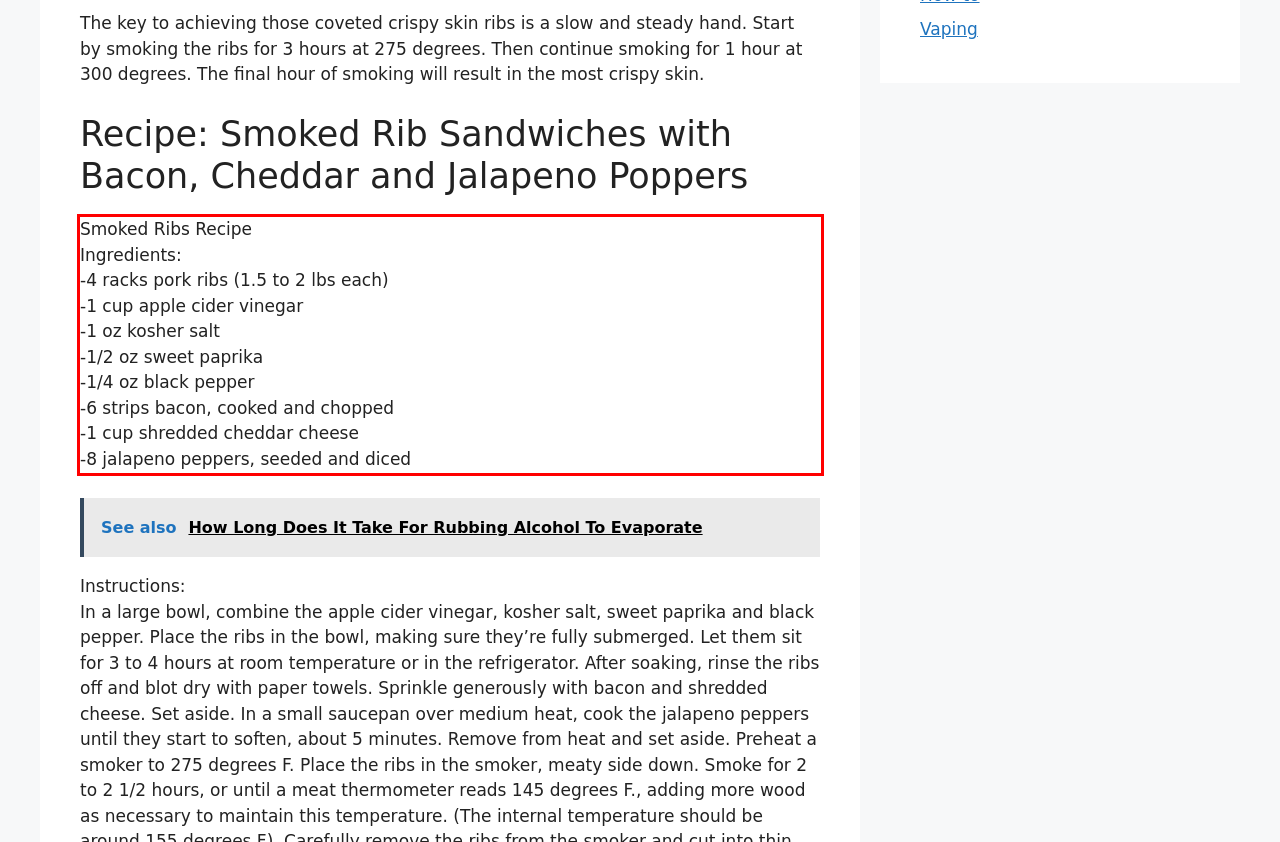Using the provided webpage screenshot, recognize the text content in the area marked by the red bounding box.

Smoked Ribs Recipe Ingredients: -4 racks pork ribs (1.5 to 2 lbs each) -1 cup apple cider vinegar -1 oz kosher salt -1/2 oz sweet paprika -1/4 oz black pepper -6 strips bacon, cooked and chopped -1 cup shredded cheddar cheese -8 jalapeno peppers, seeded and diced